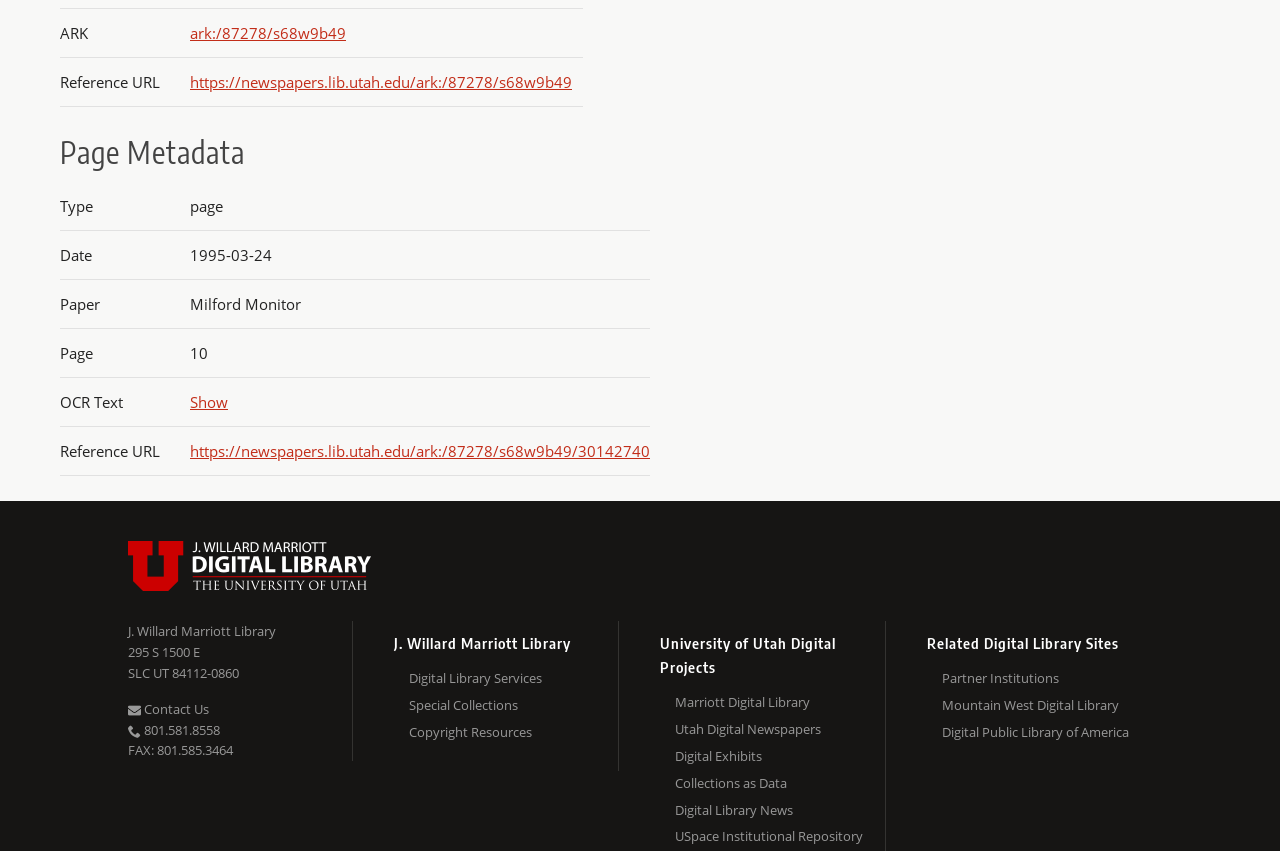Find the bounding box coordinates of the element I should click to carry out the following instruction: "View newspaper details".

[0.137, 0.089, 0.508, 0.147]